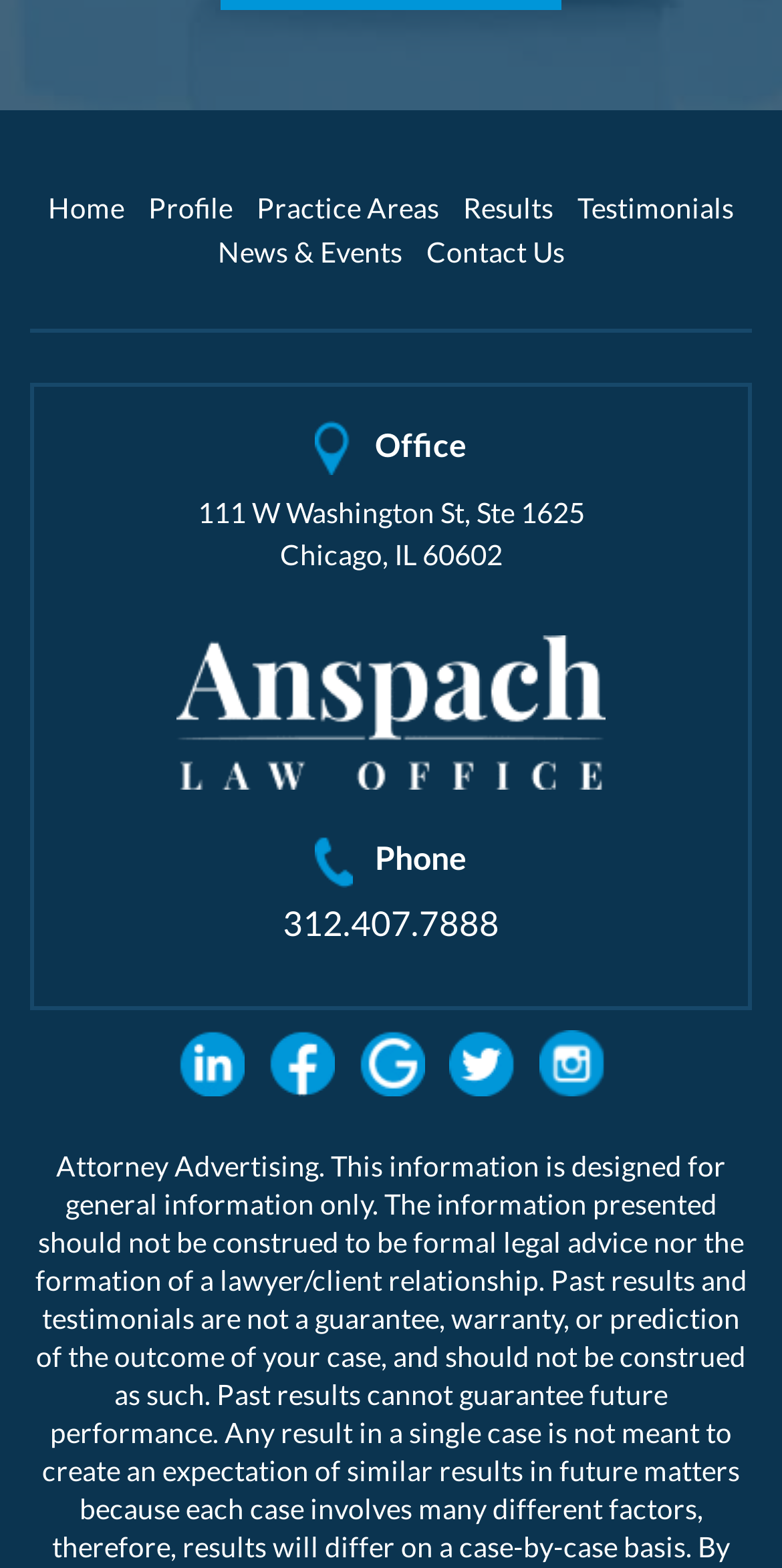Please provide a one-word or phrase answer to the question: 
How many main navigation links are present on the webpage?

6